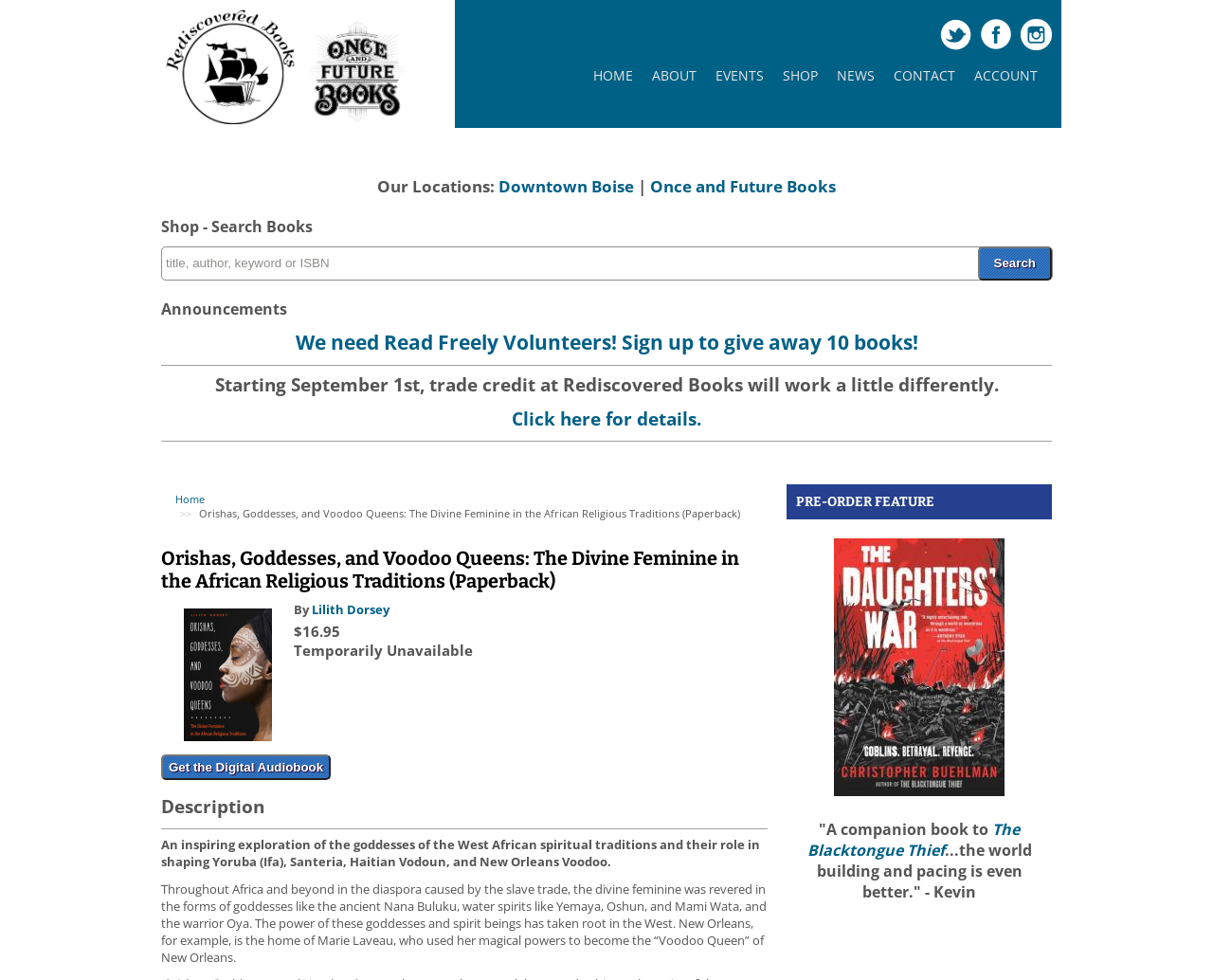Determine the bounding box coordinates of the region I should click to achieve the following instruction: "View the book details of Orishas, Goddesses, and Voodoo Queens". Ensure the bounding box coordinates are four float numbers between 0 and 1, i.e., [left, top, right, bottom].

[0.151, 0.742, 0.224, 0.76]